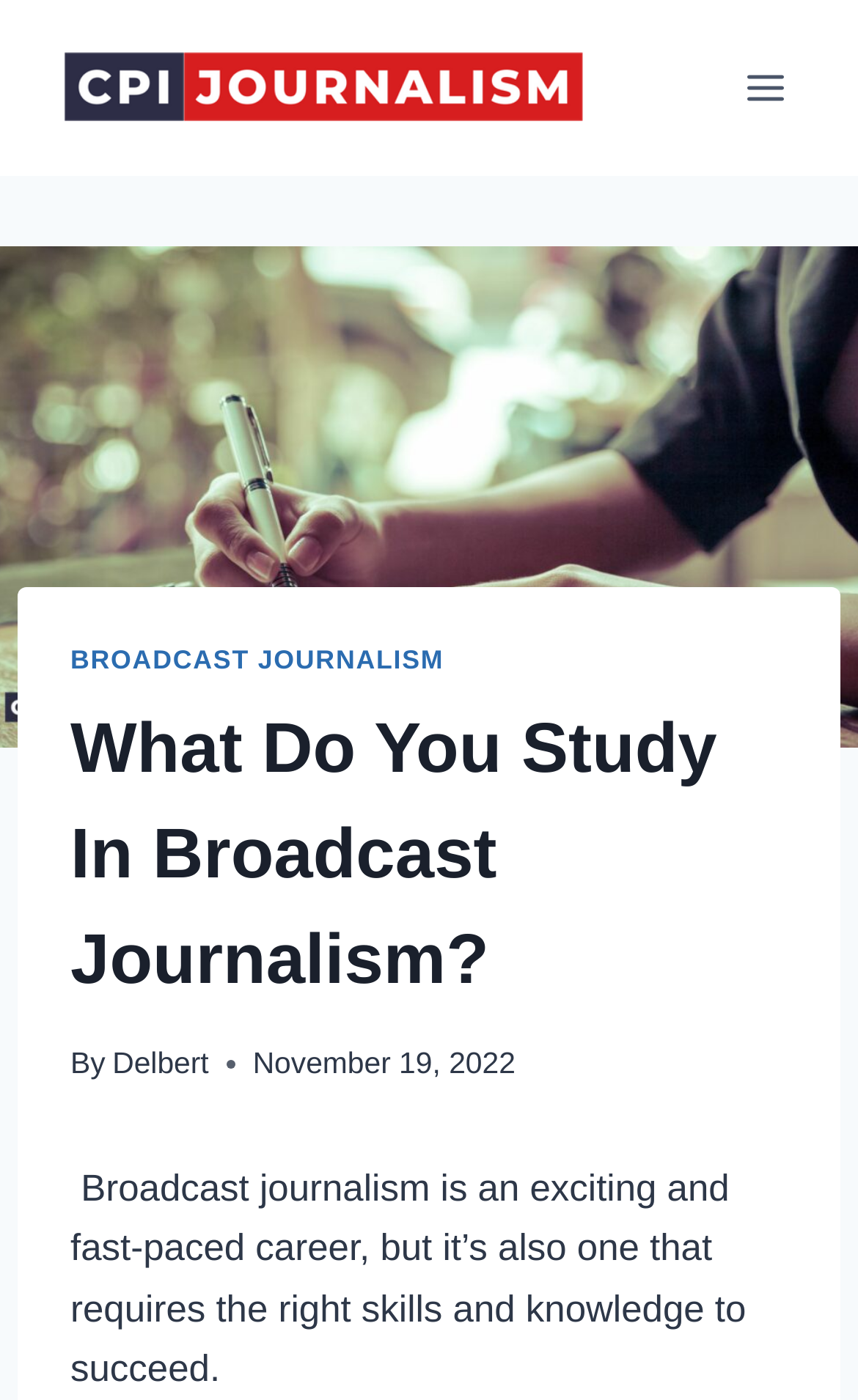Is the menu expanded?
Based on the visual, give a brief answer using one word or a short phrase.

No